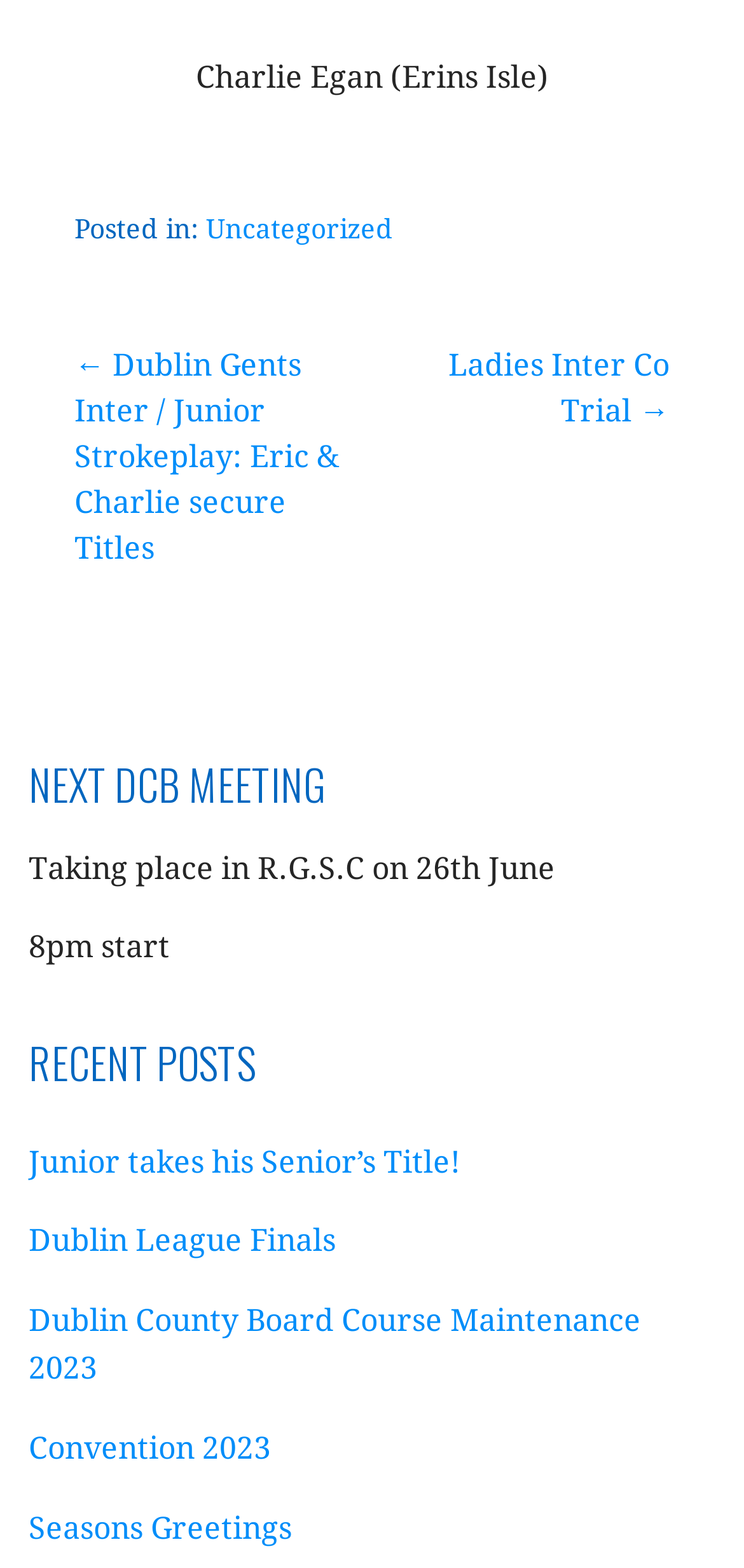Please locate the bounding box coordinates of the region I need to click to follow this instruction: "Learn about Dublin County Board Course Maintenance 2023".

[0.038, 0.83, 0.862, 0.885]